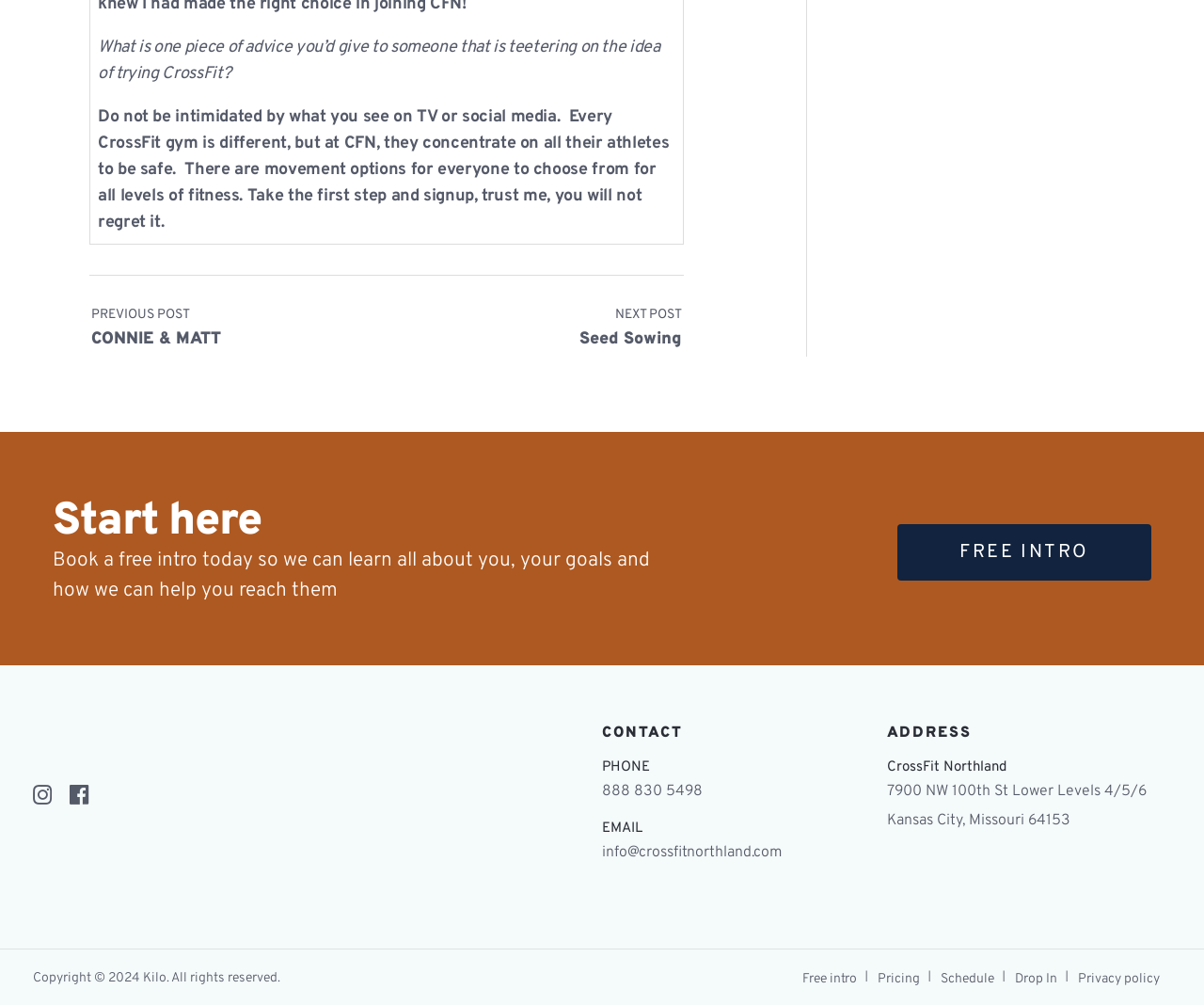What is the copyright information of the webpage?
Based on the screenshot, answer the question with a single word or phrase.

Copyright 2024 Kilo